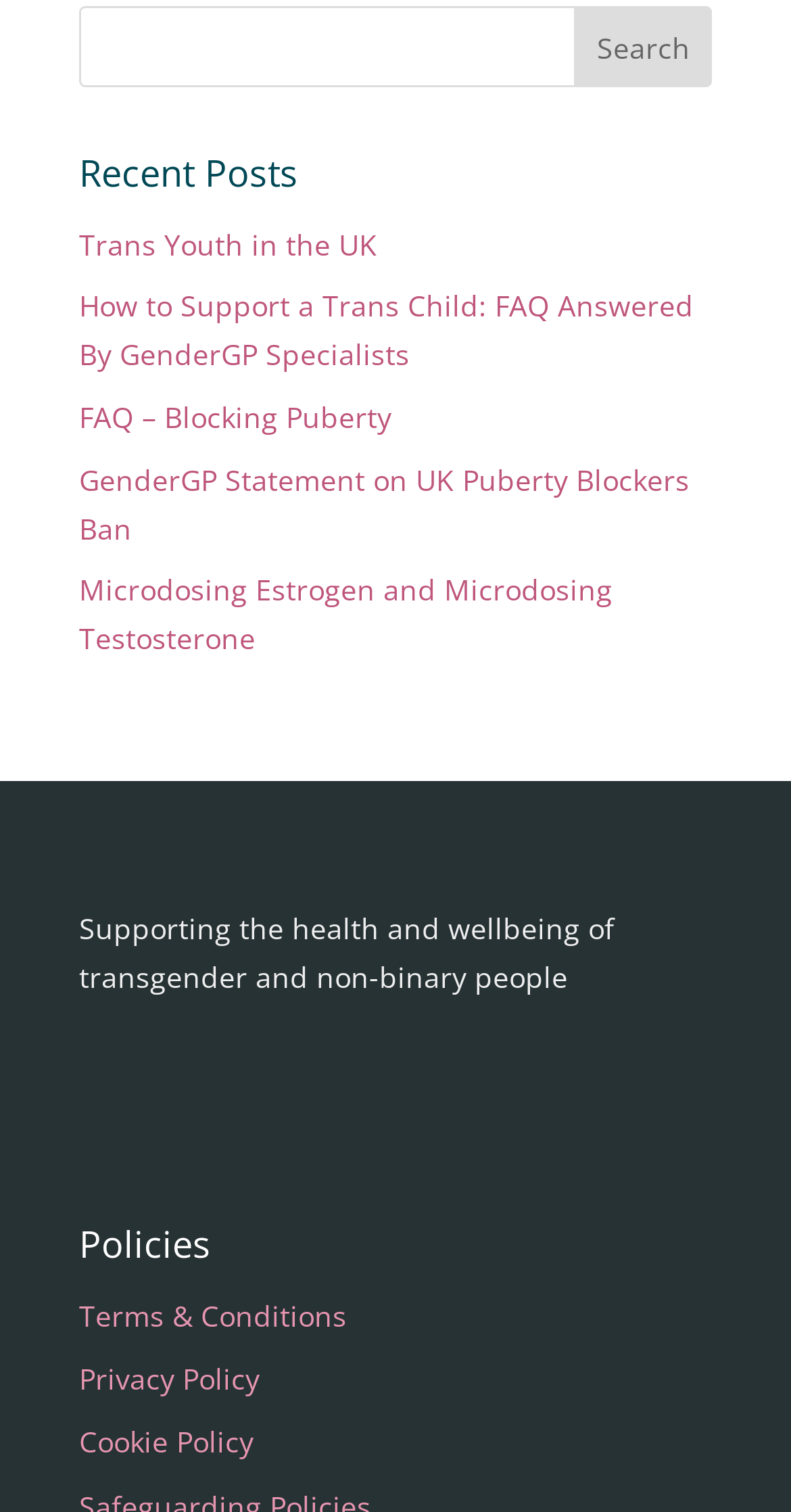What is the organization's goal?
Could you please answer the question thoroughly and with as much detail as possible?

The static text at the bottom of the page states that the organization is 'Supporting the health and wellbeing of transgender and non-binary people'. This indicates that the organization's goal is to support the health and wellbeing of these individuals.